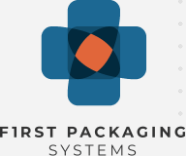What is the font style of the company name?
Please give a detailed and elaborate answer to the question.

Upon examining the logo, I observed that the company name 'FIRST PACKAGING SYSTEMS' is displayed prominently below the graphic in bold, uppercase letters, emphasizing the brand's focus on packaging solutions.